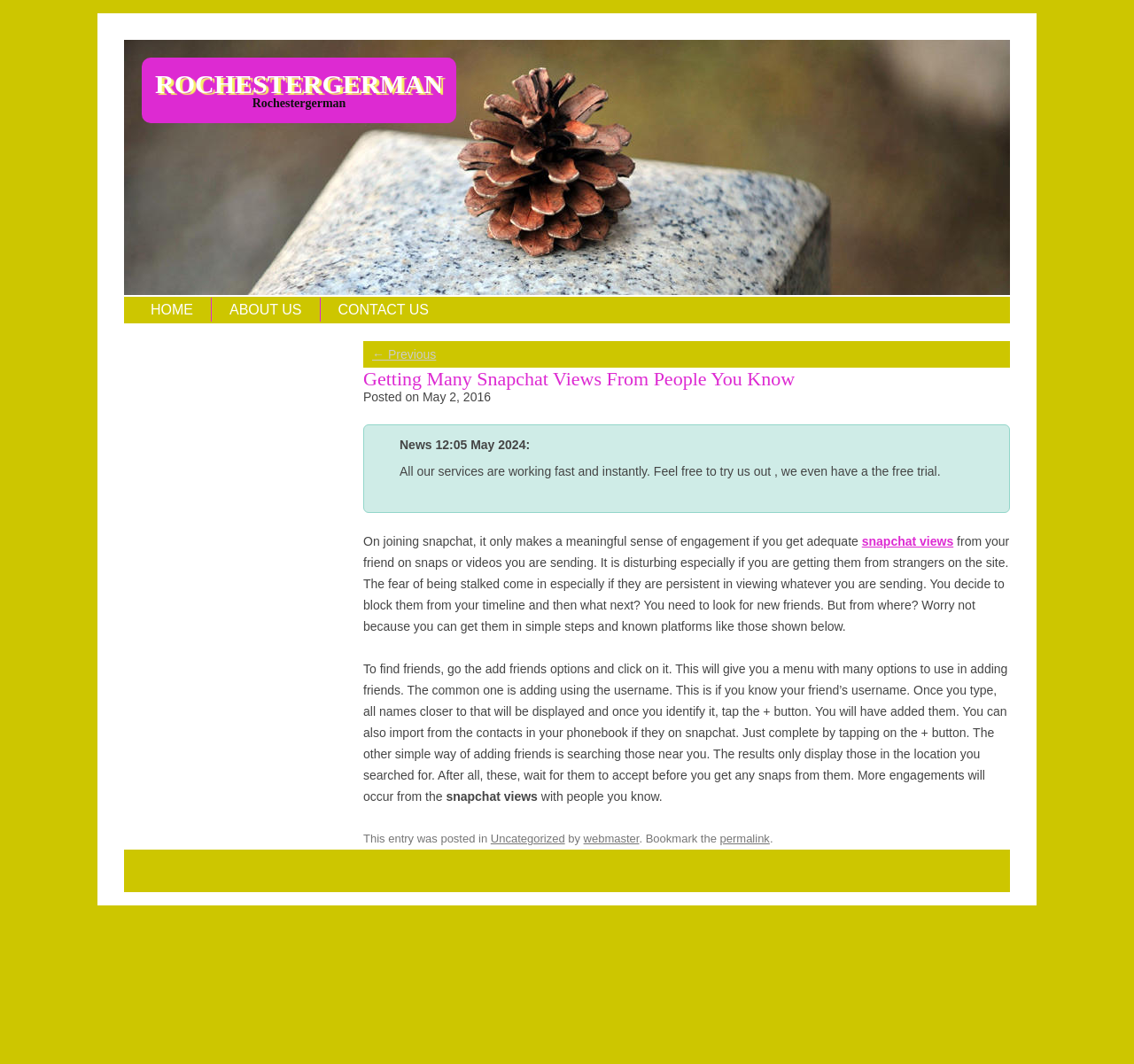Indicate the bounding box coordinates of the element that needs to be clicked to satisfy the following instruction: "Click on the 'ABOUT US' link". The coordinates should be four float numbers between 0 and 1, i.e., [left, top, right, bottom].

[0.186, 0.28, 0.282, 0.302]